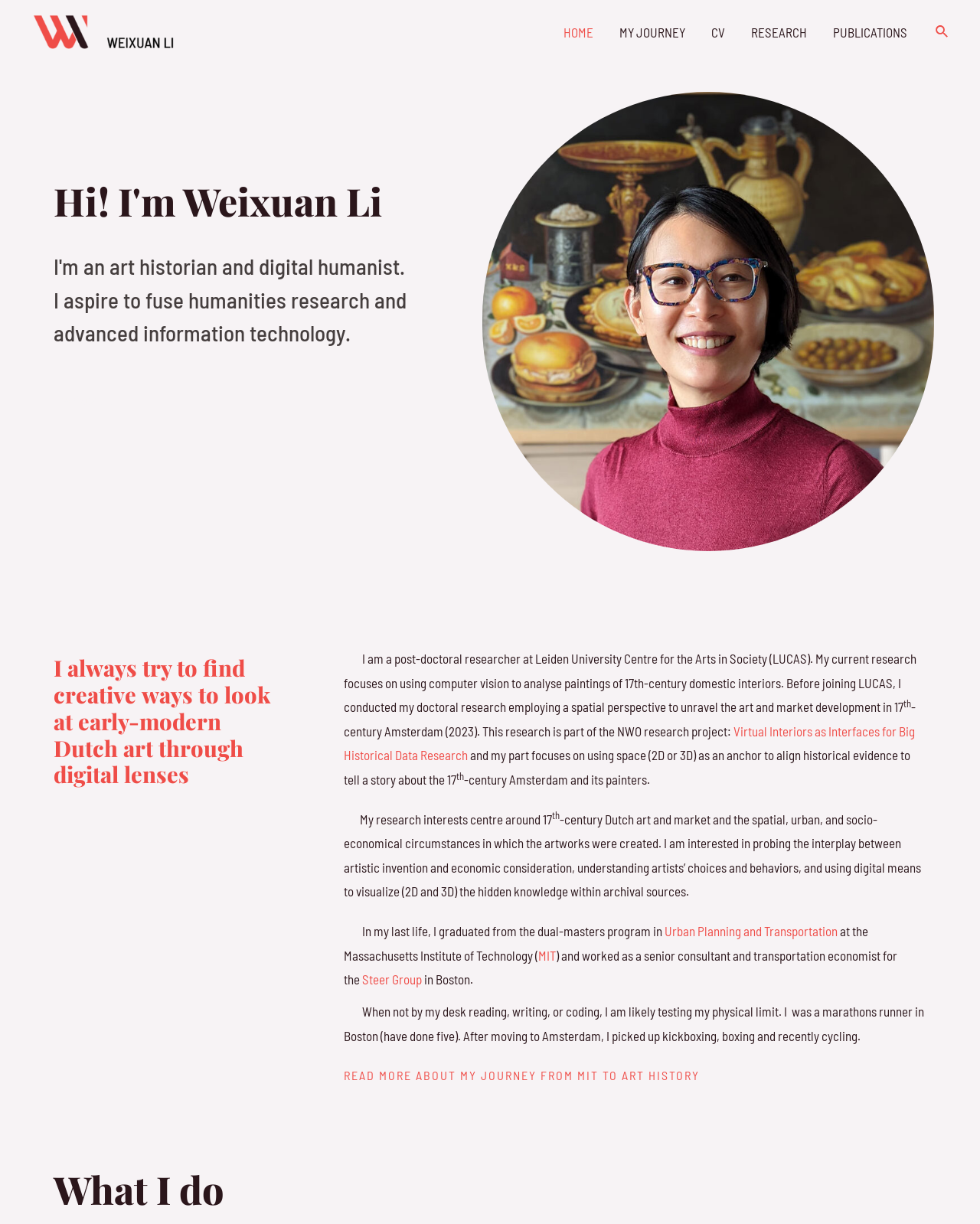Respond with a single word or phrase to the following question:
What is the researcher's current affiliation?

Leiden University